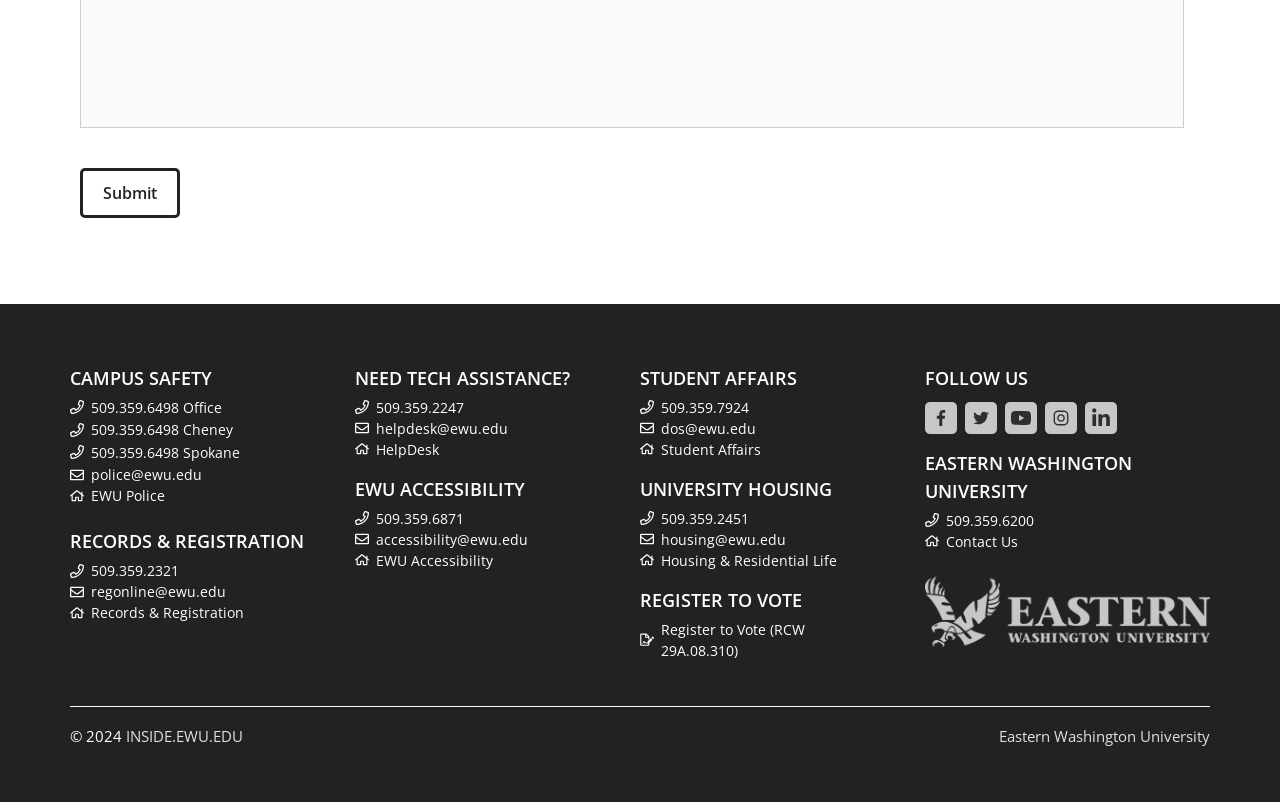Determine the bounding box coordinates of the area to click in order to meet this instruction: "Get help with records and registration".

[0.071, 0.7, 0.14, 0.724]